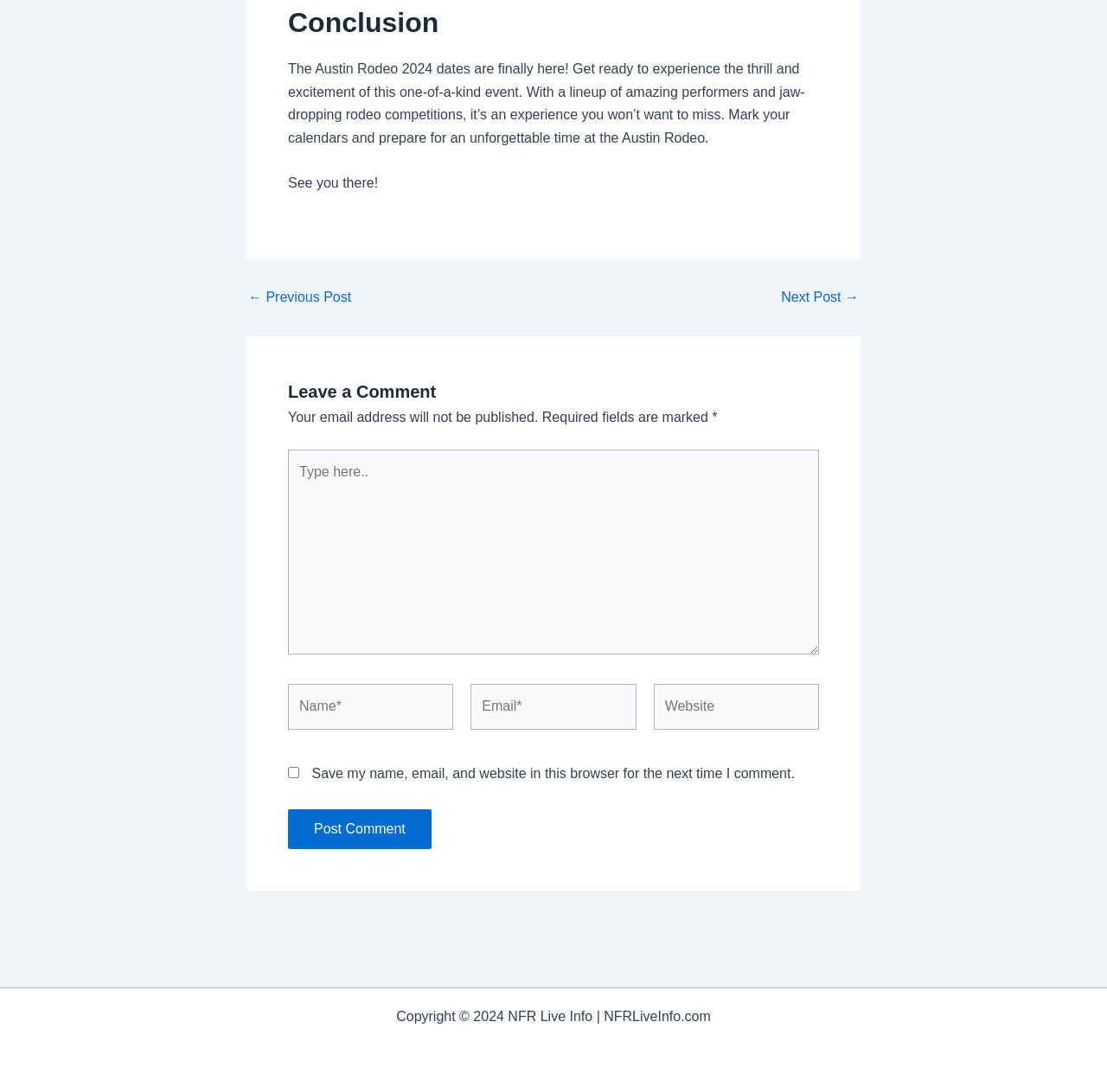From the webpage screenshot, identify the region described by name="submit" value="Post Comment". Provide the bounding box coordinates as (top-left x, top-left y, bottom-right x, bottom-right y), with each value being a floating point number between 0 and 1.

[0.26, 0.741, 0.39, 0.778]